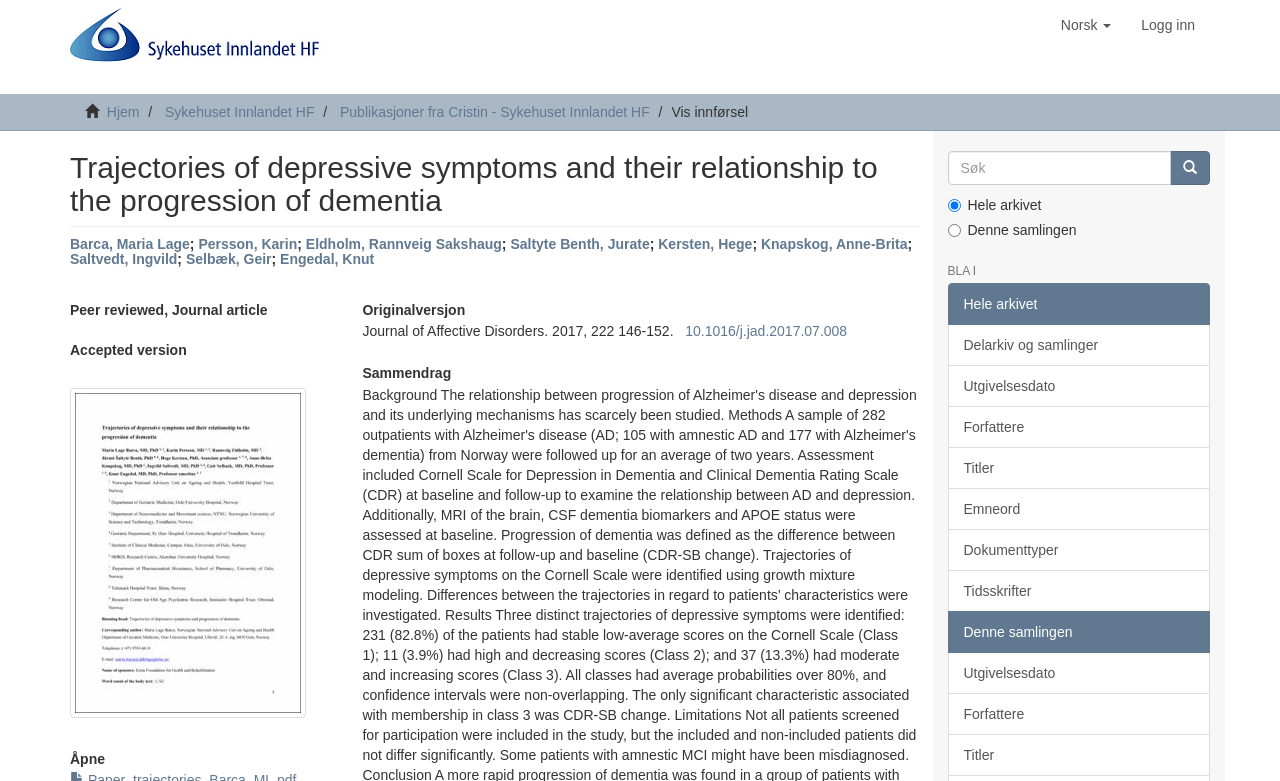Provide the bounding box coordinates of the HTML element described by the text: "Selbæk, Geir". The coordinates should be in the format [left, top, right, bottom] with values between 0 and 1.

[0.145, 0.322, 0.212, 0.342]